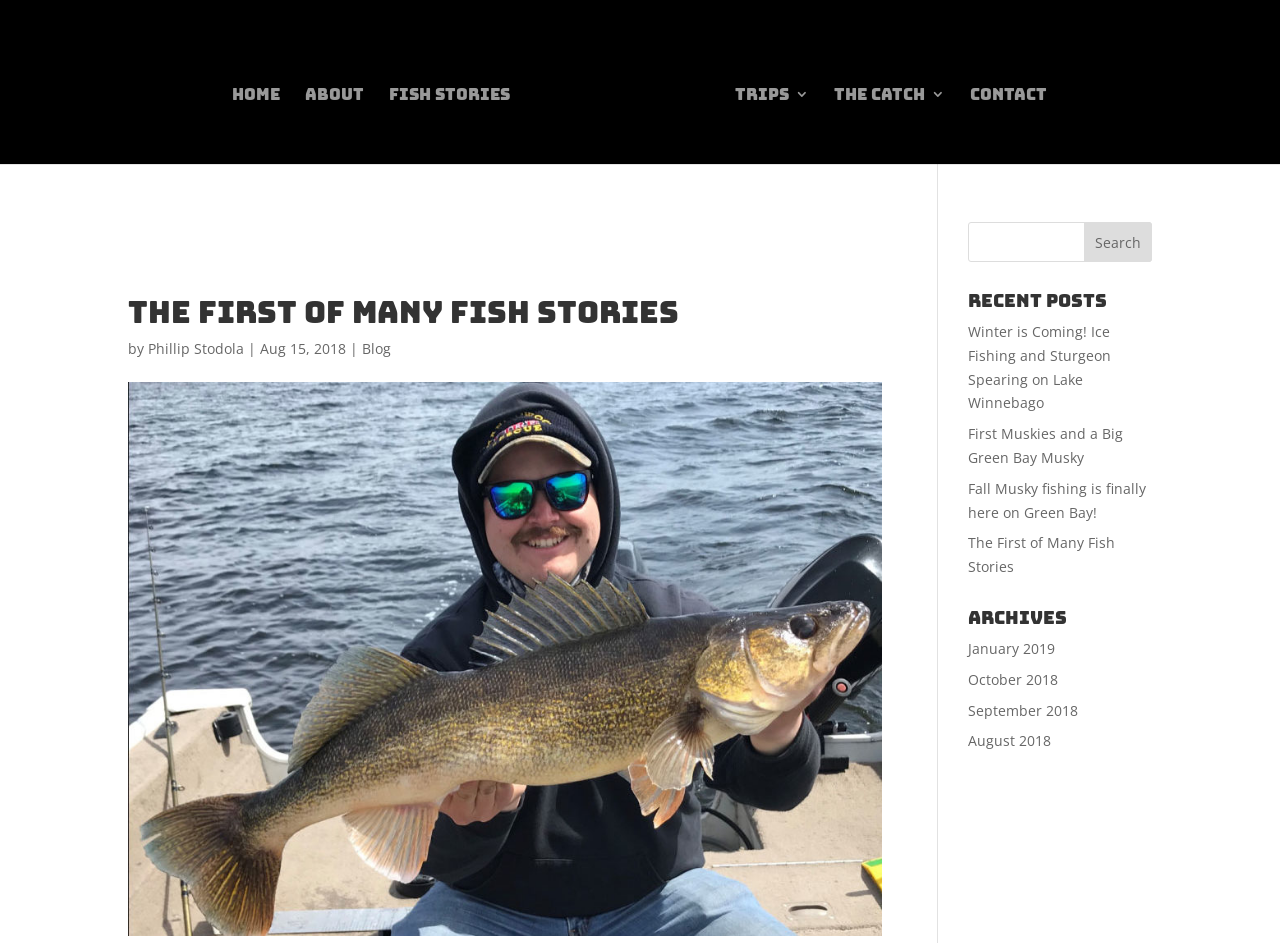Please give the bounding box coordinates of the area that should be clicked to fulfill the following instruction: "search for something". The coordinates should be in the format of four float numbers from 0 to 1, i.e., [left, top, right, bottom].

[0.756, 0.235, 0.9, 0.278]